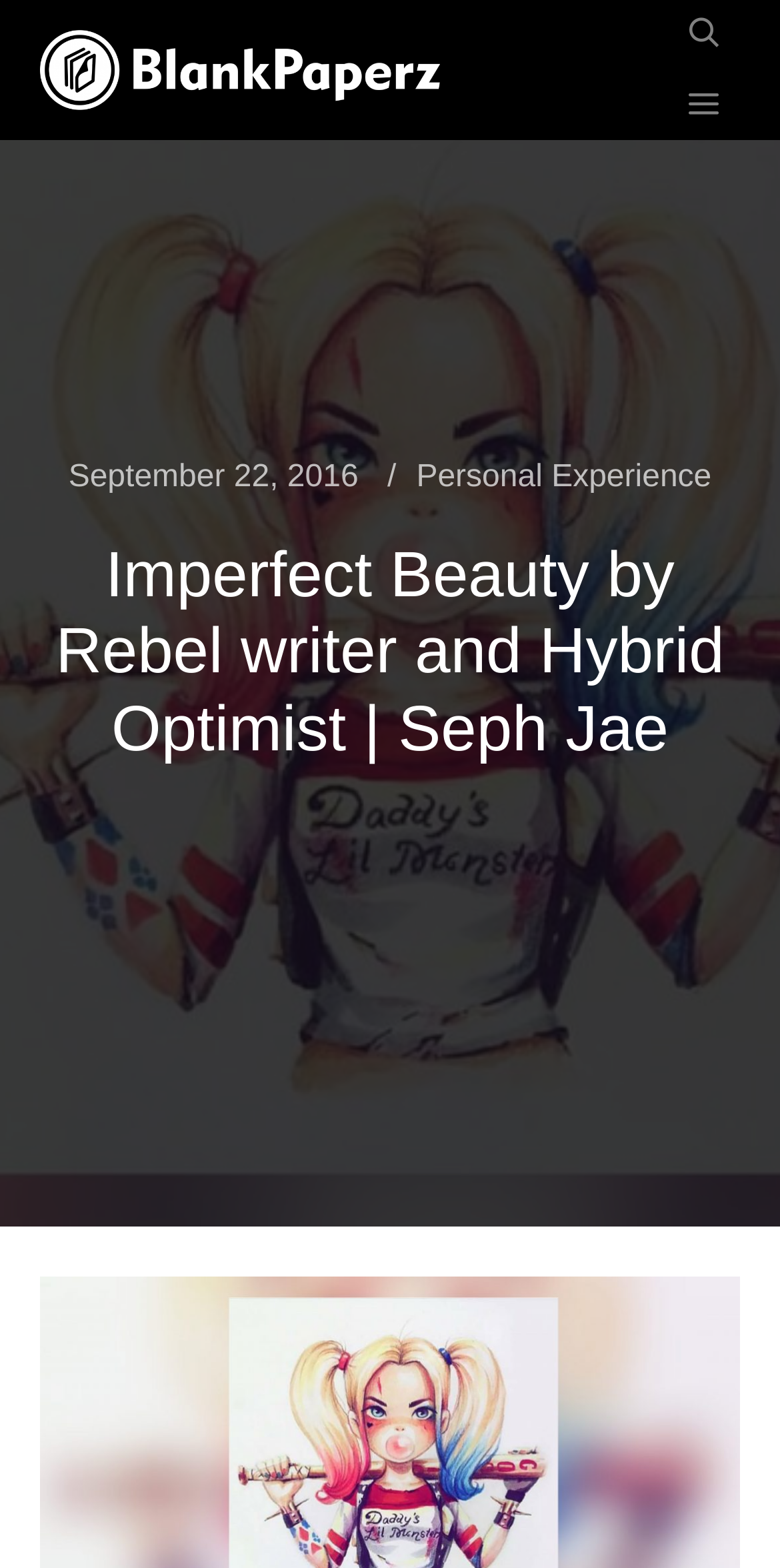Using the description "Main menu", predict the bounding box of the relevant HTML element.

[0.856, 0.05, 0.949, 0.083]